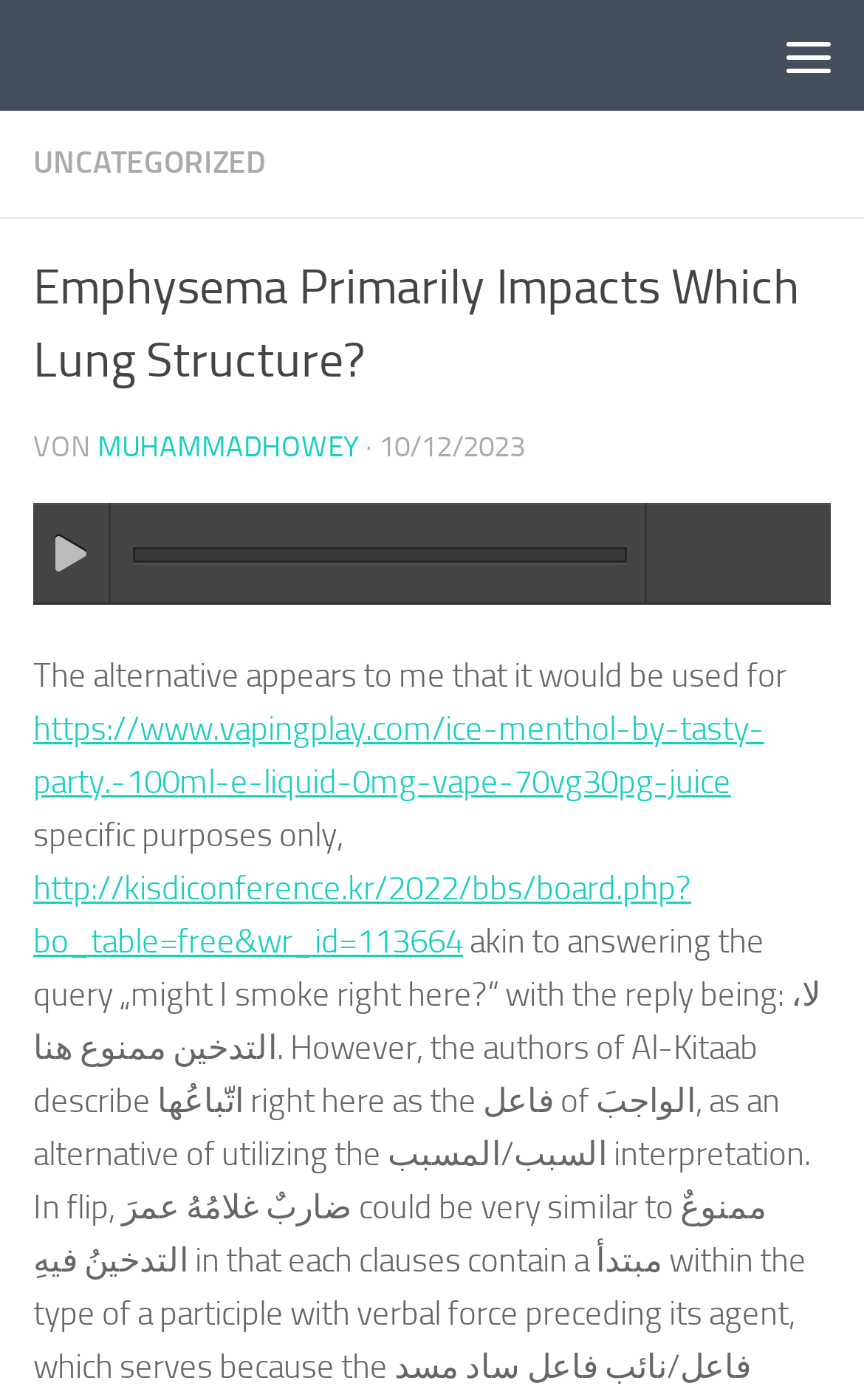Based on the provided description, "Uncategorized", find the bounding box of the corresponding UI element in the screenshot.

[0.038, 0.103, 0.308, 0.13]